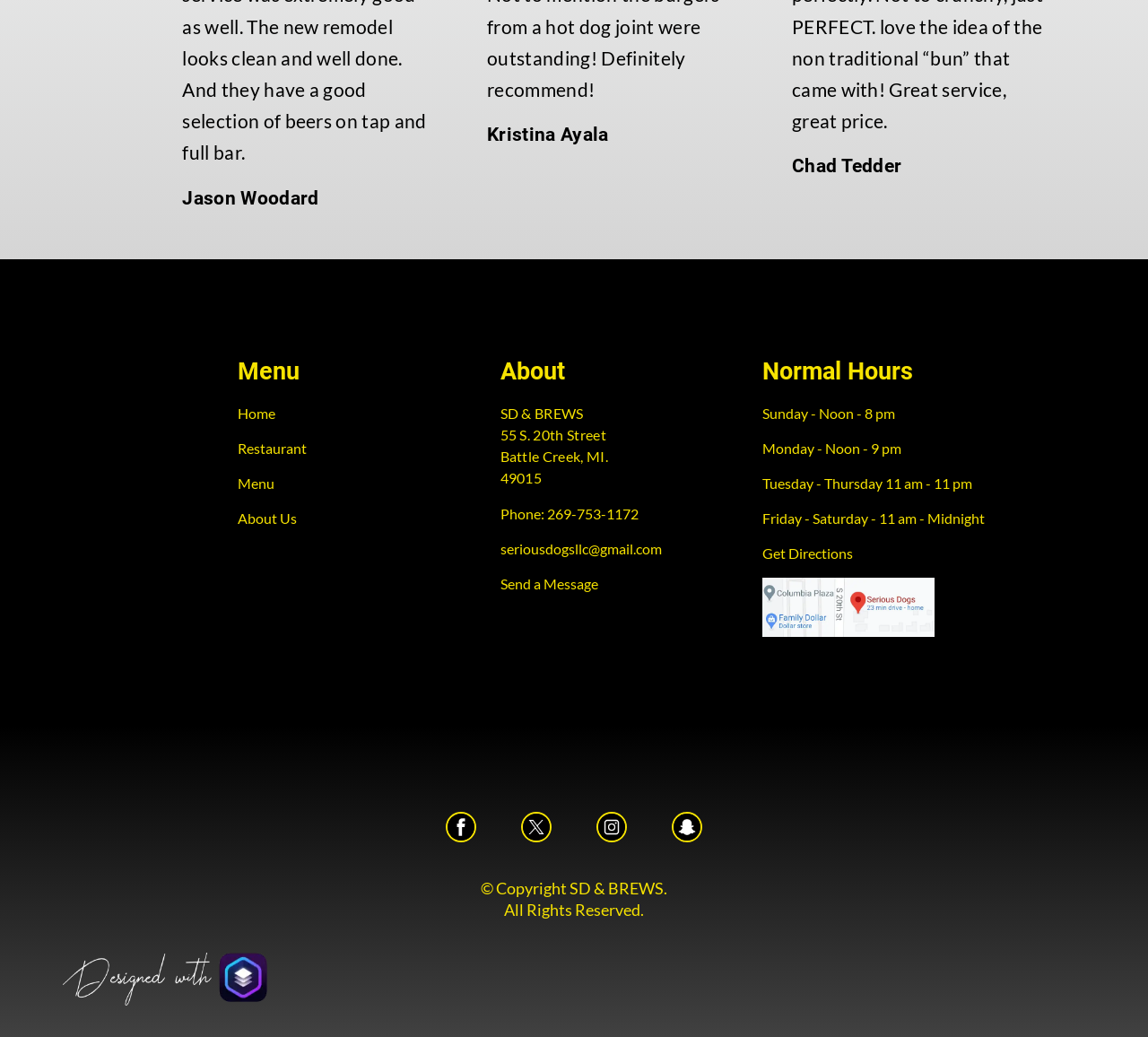Find the bounding box coordinates of the element to click in order to complete this instruction: "Click on Demo". The bounding box coordinates must be four float numbers between 0 and 1, denoted as [left, top, right, bottom].

None